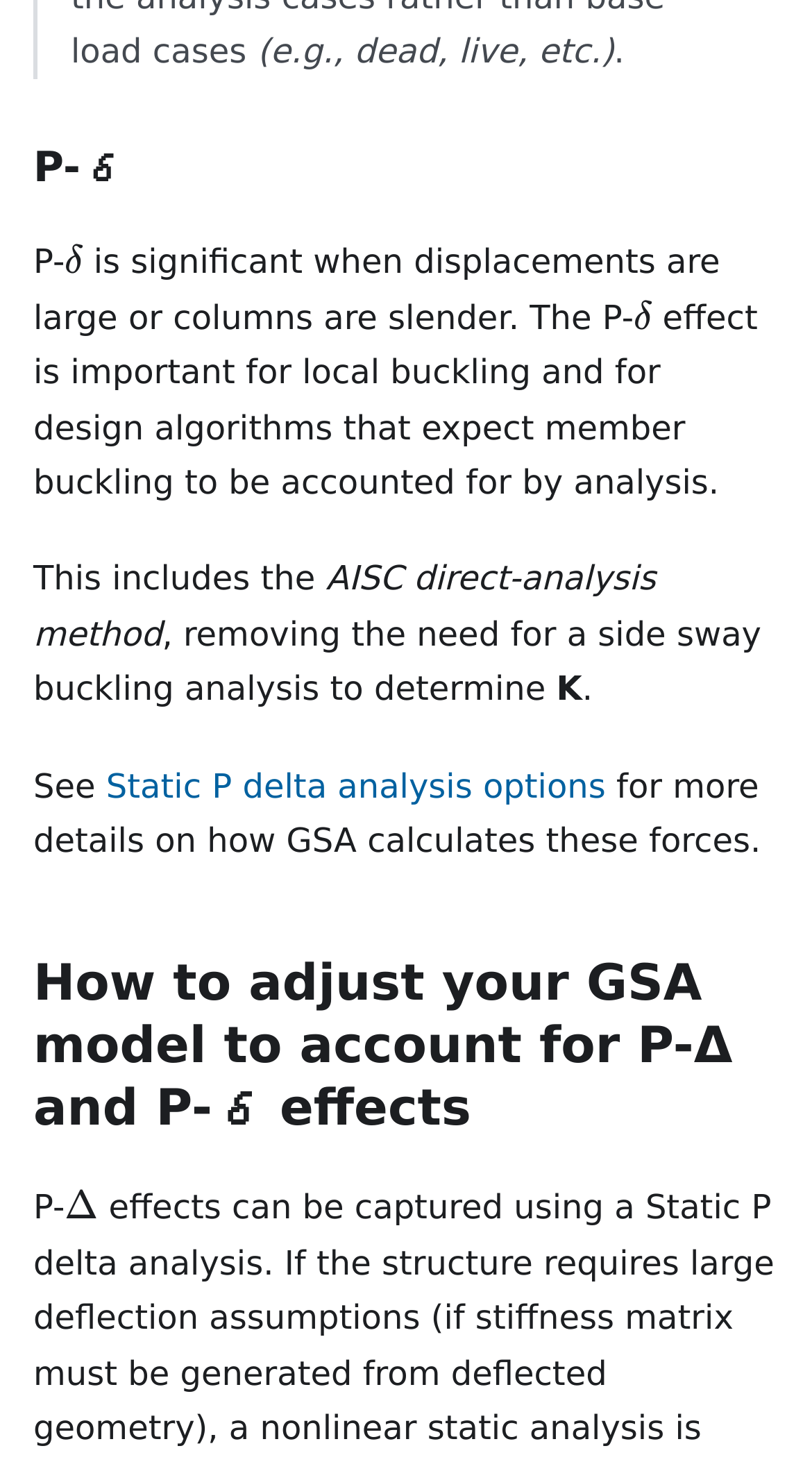What is the symbol for P-Δ effect?
Provide a detailed and well-explained answer to the question.

The webpage uses the symbol Δ to represent the P-Δ effect, which is shown in the MathMLMath element with the identifier Δ.